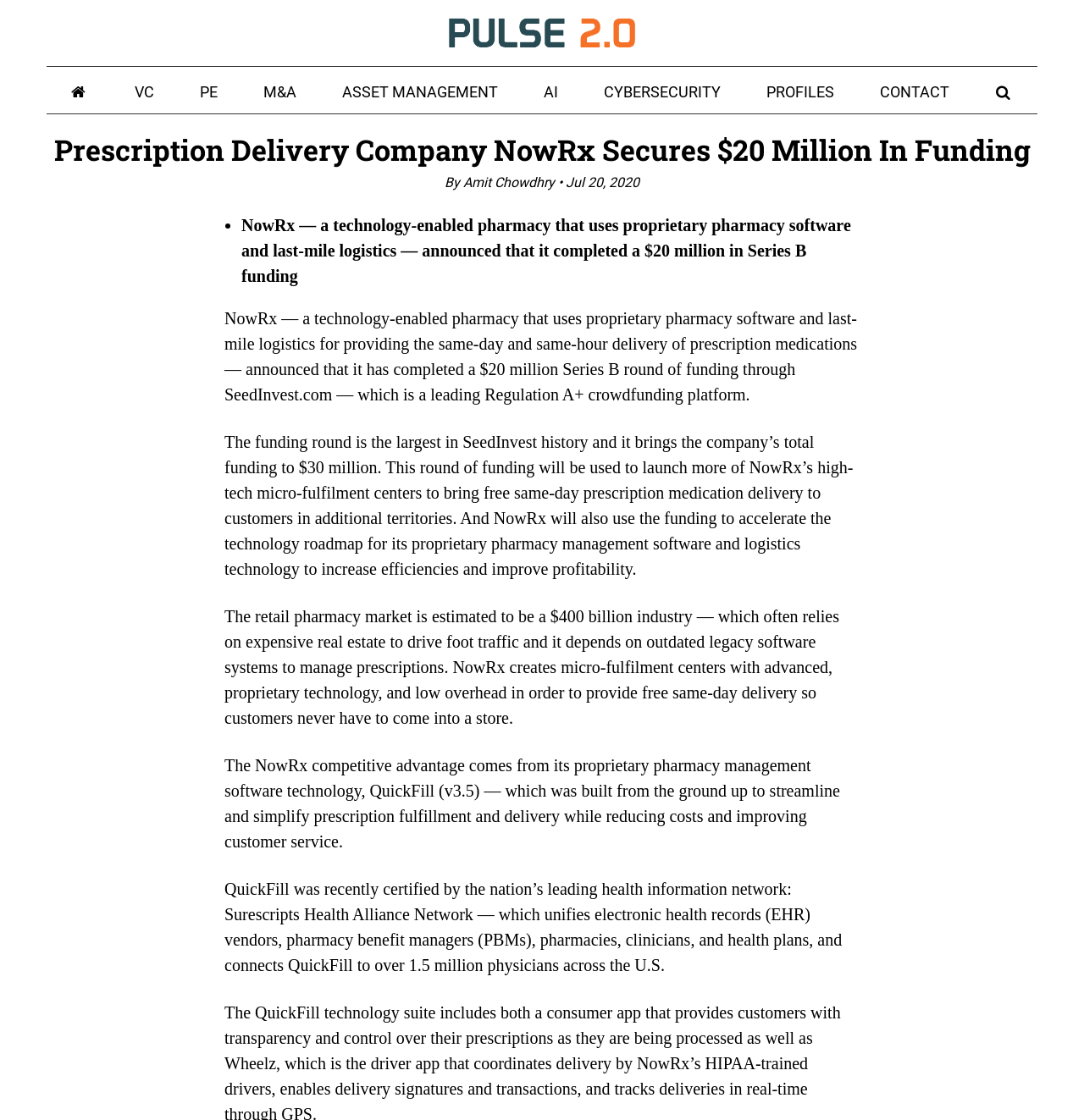Using the provided description: "title="Pulse 2.0"", find the bounding box coordinates of the corresponding UI element. The output should be four float numbers between 0 and 1, in the format [left, top, right, bottom].

[0.414, 0.015, 0.586, 0.044]